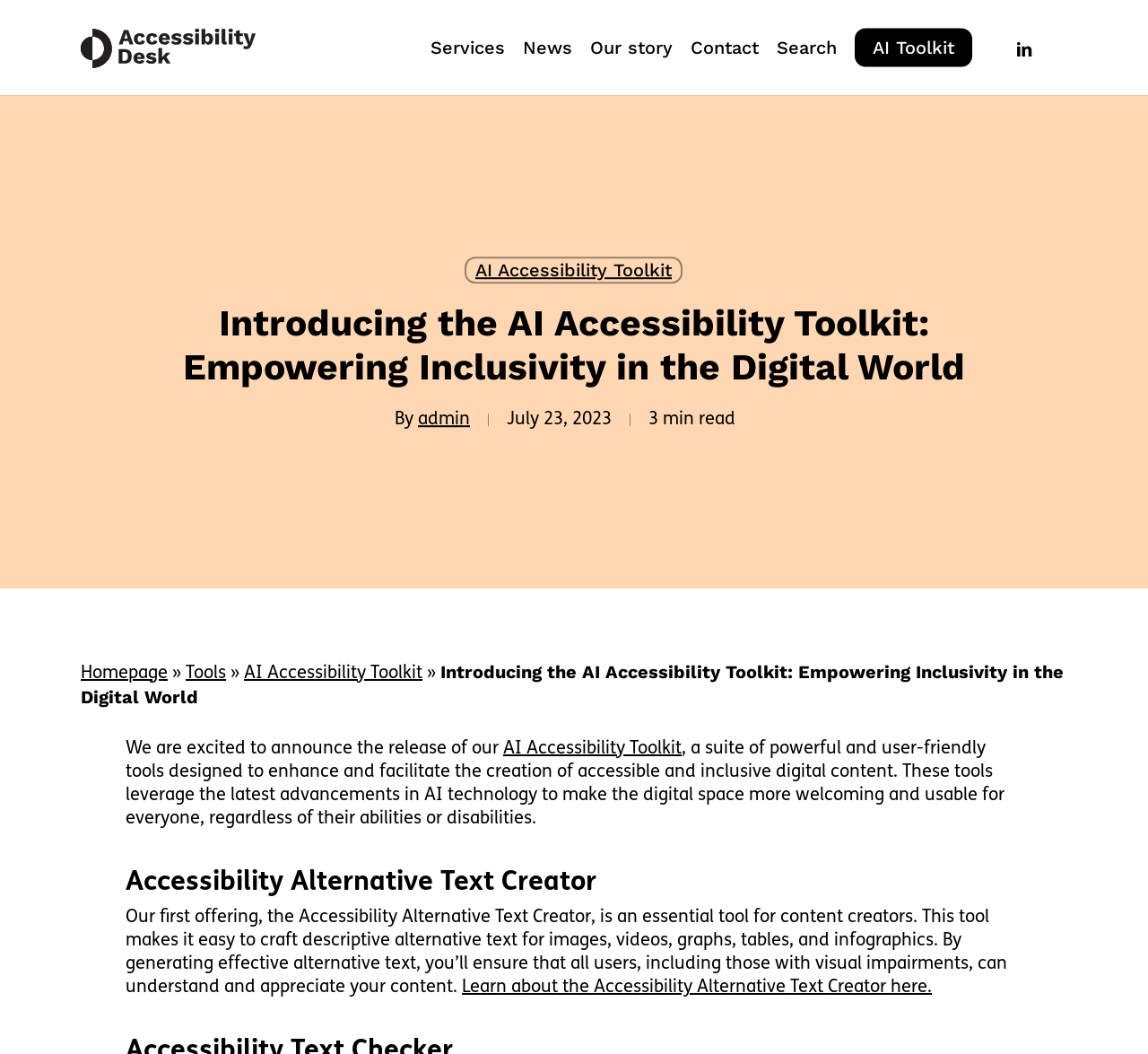Please locate and retrieve the main header text of the webpage.

Introducing the AI Accessibility Toolkit: Empowering Inclusivity in the Digital World